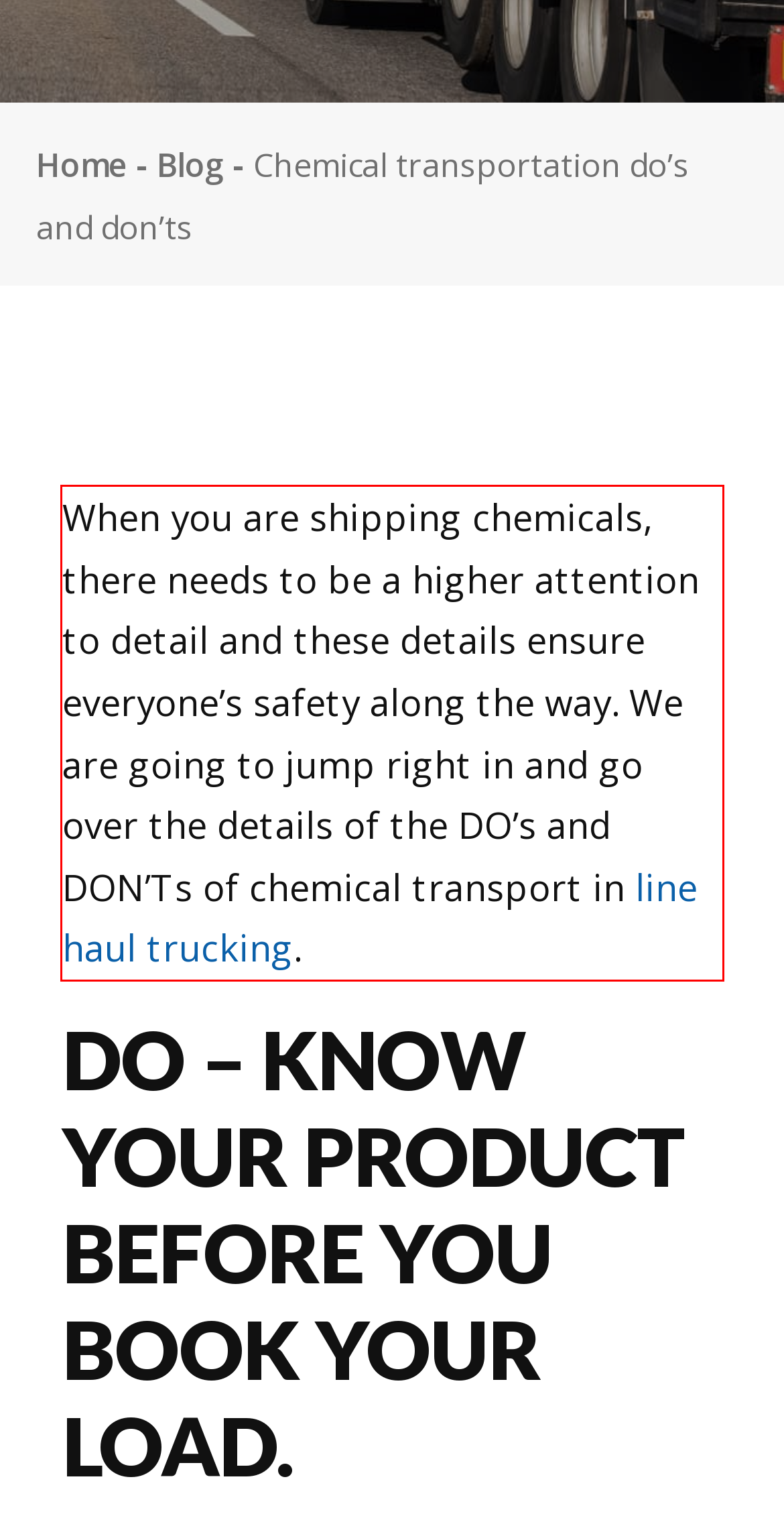Review the webpage screenshot provided, and perform OCR to extract the text from the red bounding box.

When you are shipping chemicals, there needs to be a higher attention to detail and these details ensure everyone’s safety along the way. We are going to jump right in and go over the details of the DO’s and DON’Ts of chemical transport in line haul trucking.